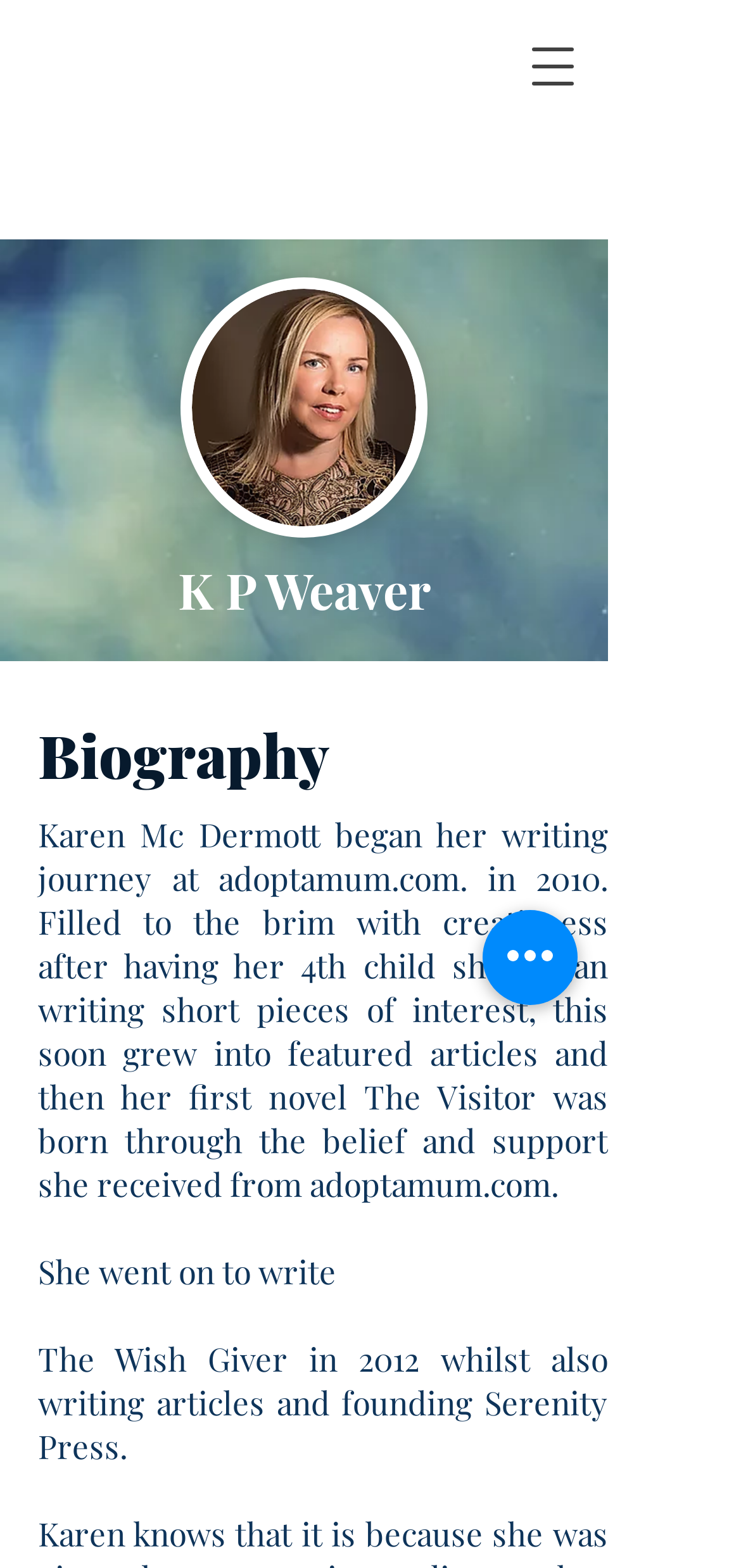Using the element description: "aria-label="Open navigation menu"", determine the bounding box coordinates for the specified UI element. The coordinates should be four float numbers between 0 and 1, [left, top, right, bottom].

[0.682, 0.012, 0.81, 0.073]